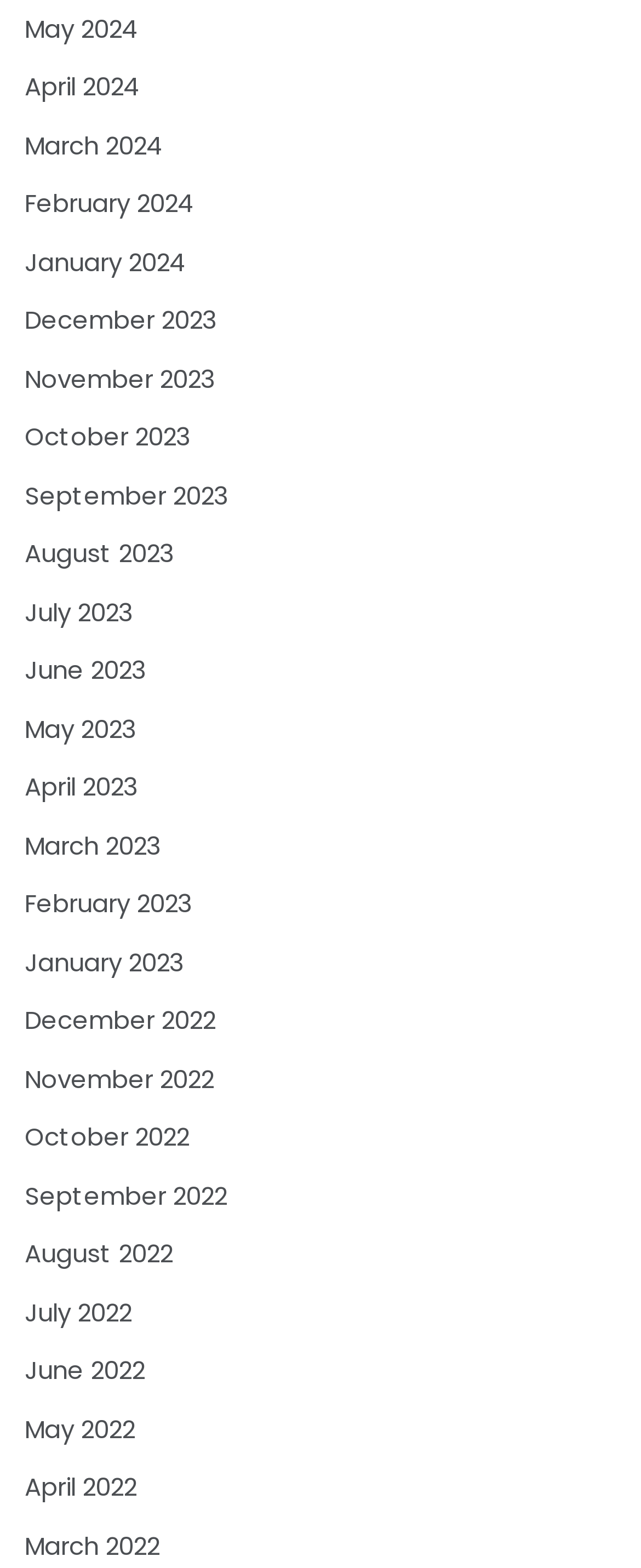How many links are there in the first row?
Please respond to the question with a detailed and informative answer.

I analyzed the bounding box coordinates of the link elements and found that the first four links (May 2024 to February 2024) have similar y1 and y2 coordinates, indicating that they are in the same row.